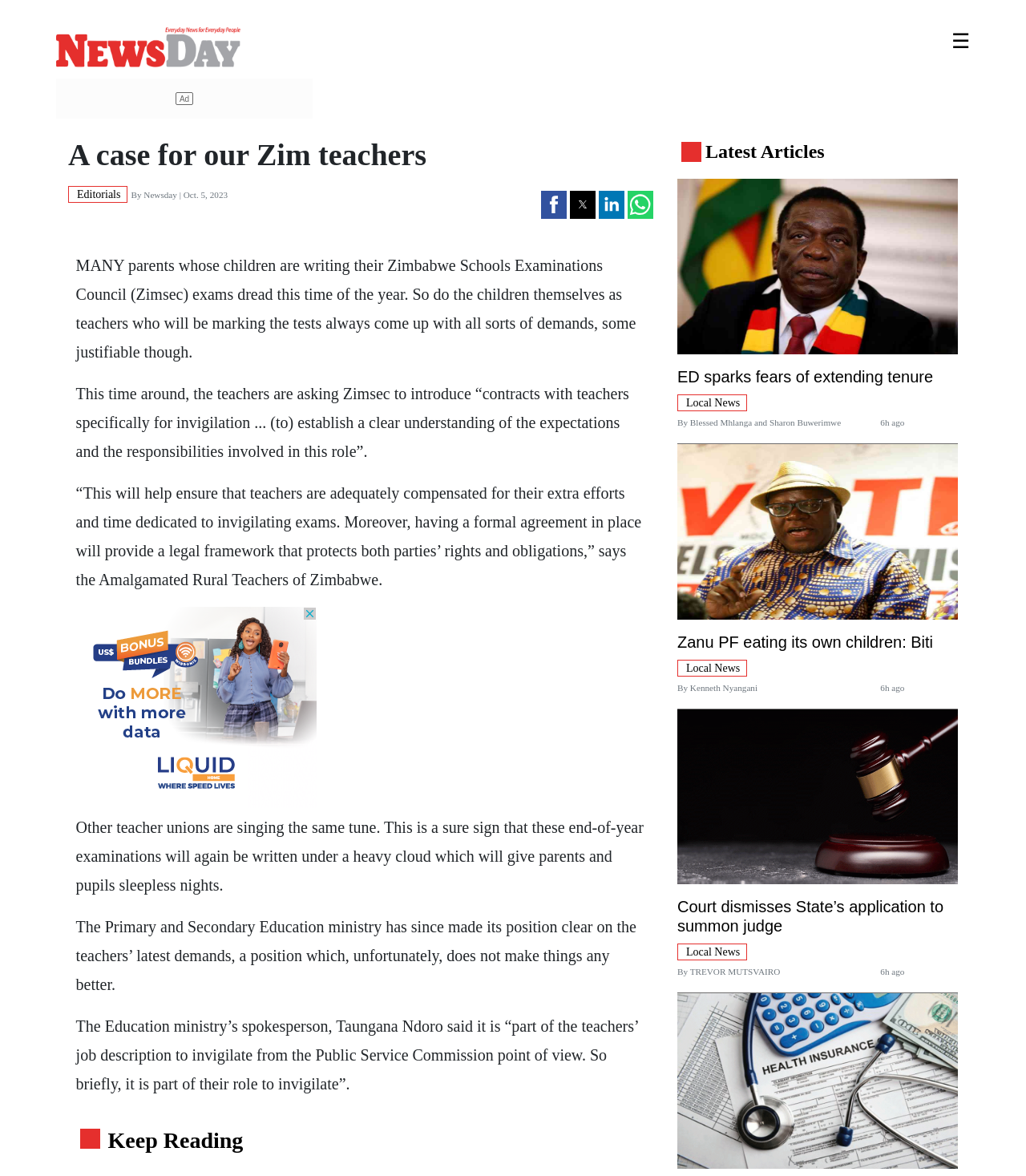Using the webpage screenshot, find the UI element described by aria-label="Share by twitter". Provide the bounding box coordinates in the format (top-left x, top-left y, bottom-right x, bottom-right y), ensuring all values are floating point numbers between 0 and 1.

[0.555, 0.162, 0.58, 0.186]